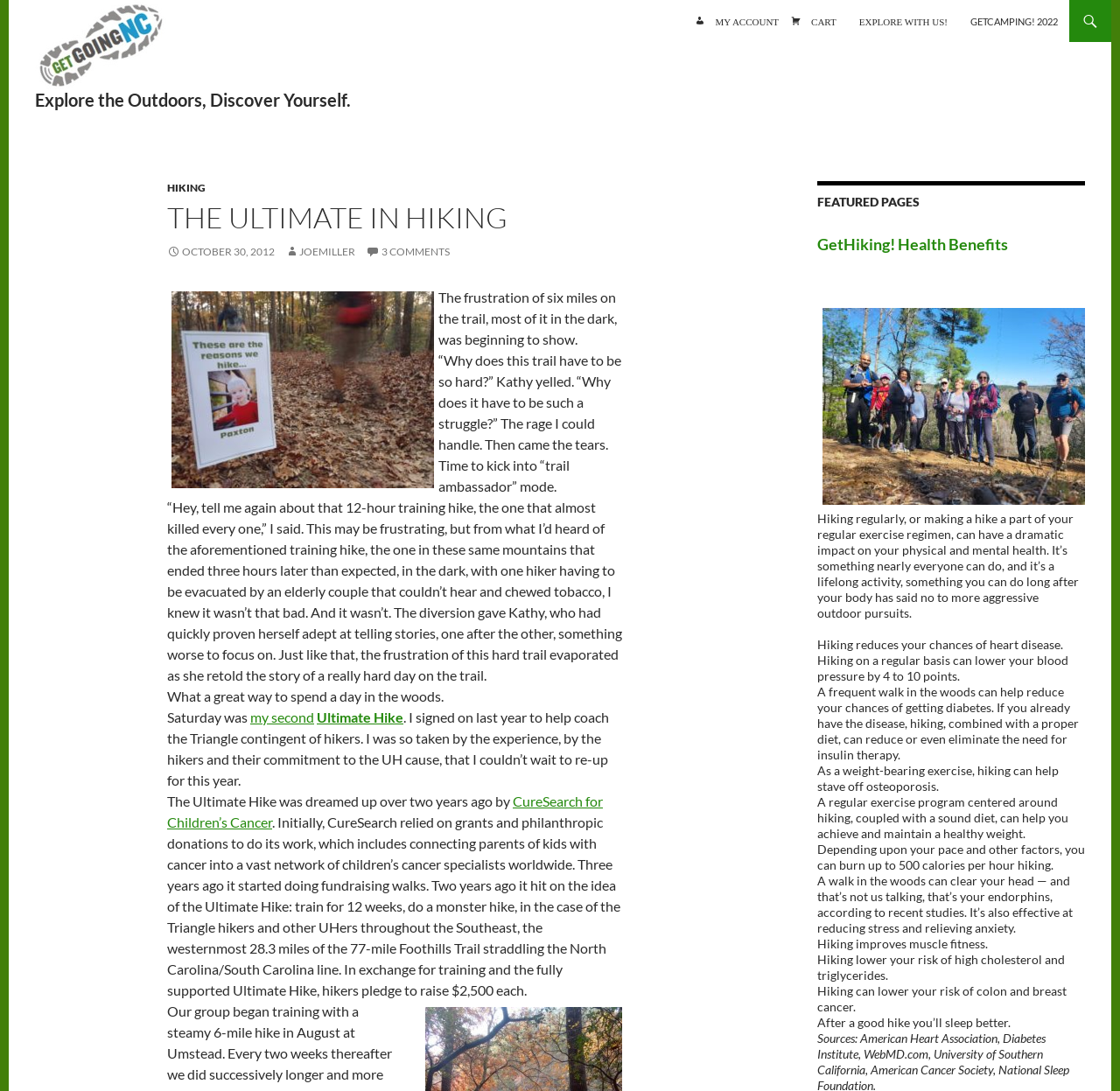Please locate the bounding box coordinates of the element that should be clicked to complete the given instruction: "Read more about 'GetHiking! Health Benefits'".

[0.73, 0.214, 0.969, 0.233]